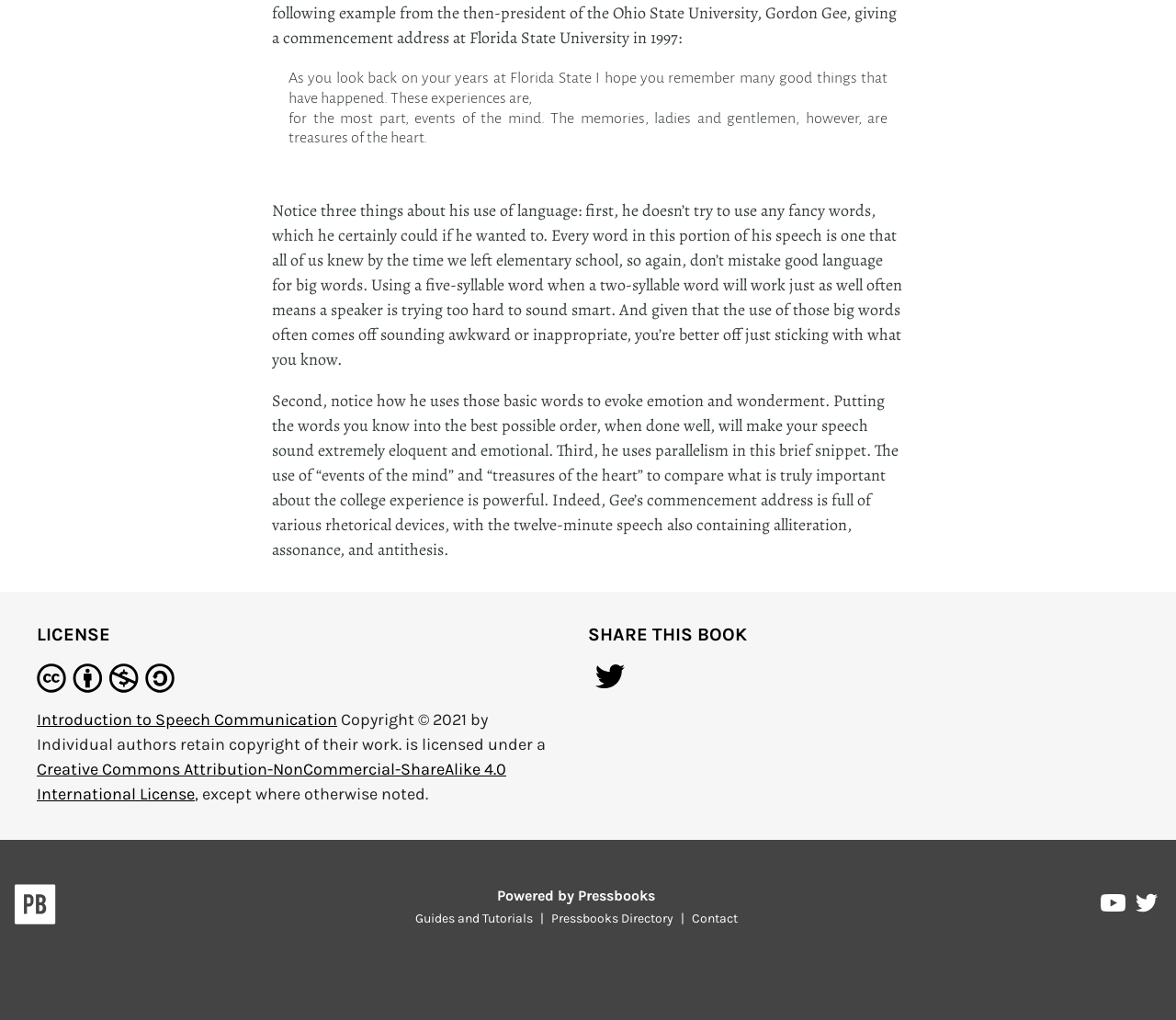Provide a brief response to the question using a single word or phrase: 
What is the name of the platform that powered the book?

Pressbooks